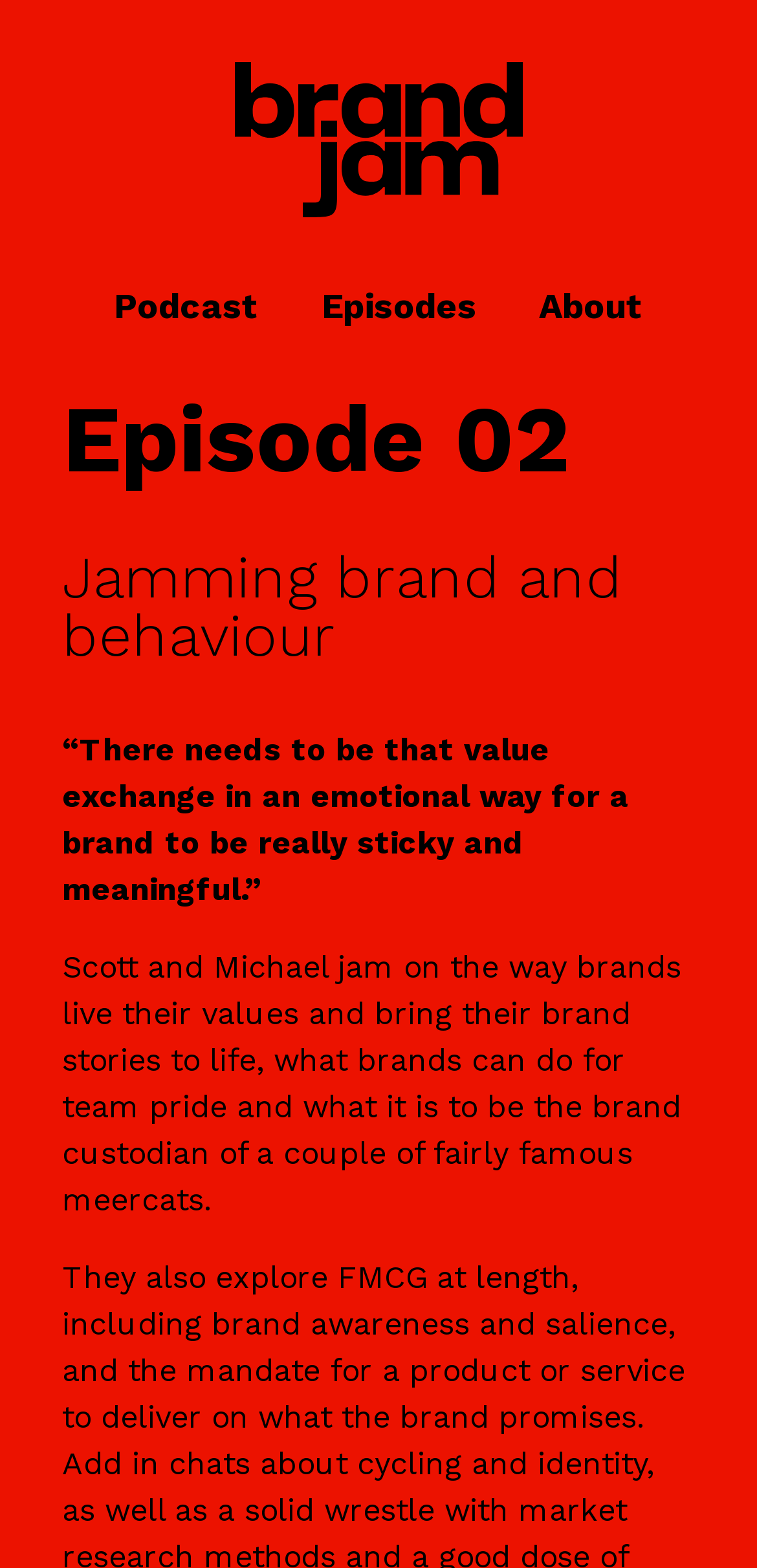Extract the bounding box coordinates for the UI element described by the text: "parent_node: Podcast". The coordinates should be in the form of [left, top, right, bottom] with values between 0 and 1.

[0.0, 0.04, 1.0, 0.139]